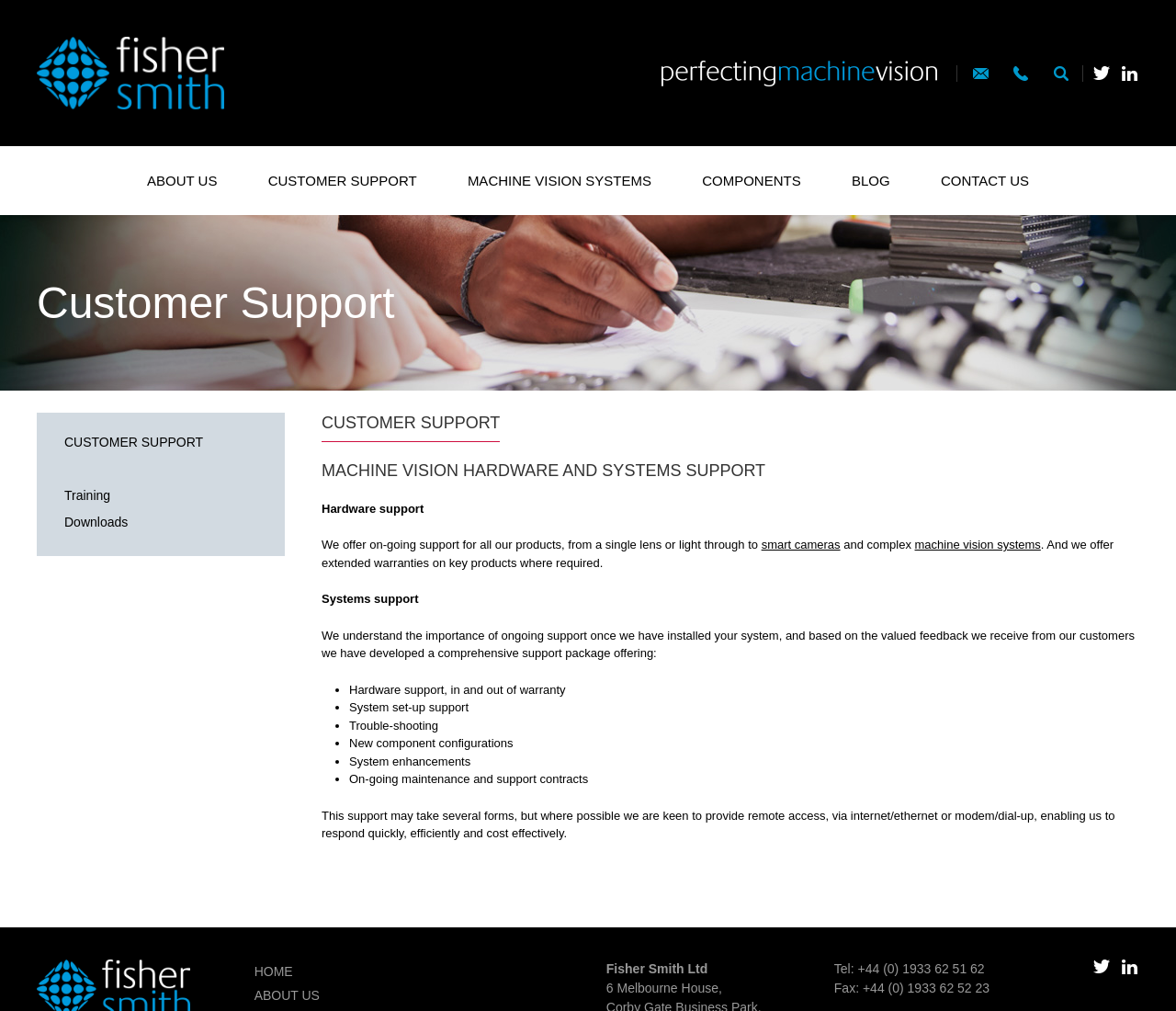Please provide the bounding box coordinates for the element that needs to be clicked to perform the following instruction: "Learn more about CUSTOMER SUPPORT". The coordinates should be given as four float numbers between 0 and 1, i.e., [left, top, right, bottom].

[0.228, 0.171, 0.354, 0.186]